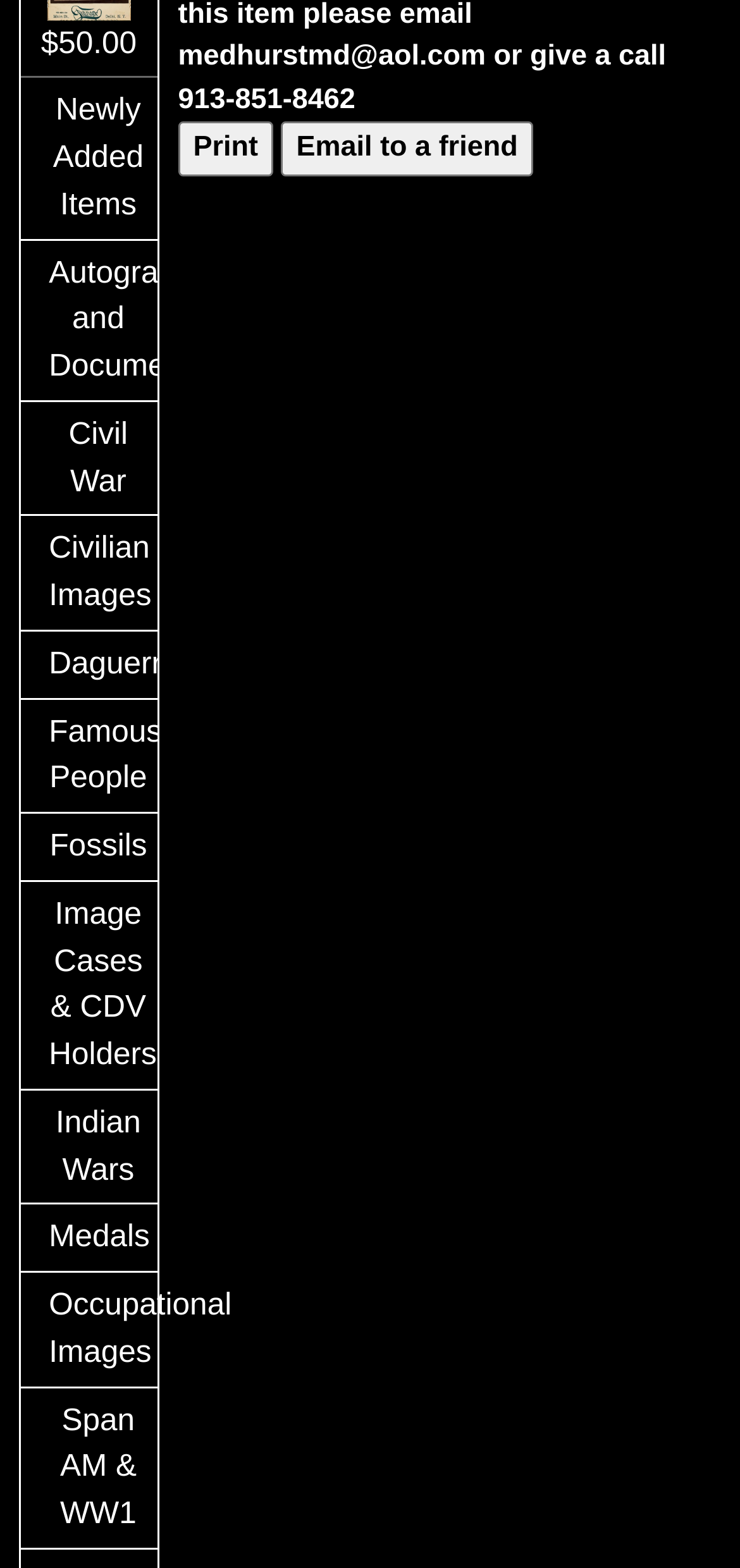Give a one-word or phrase response to the following question: What type of items are being sold on this website?

Historical items